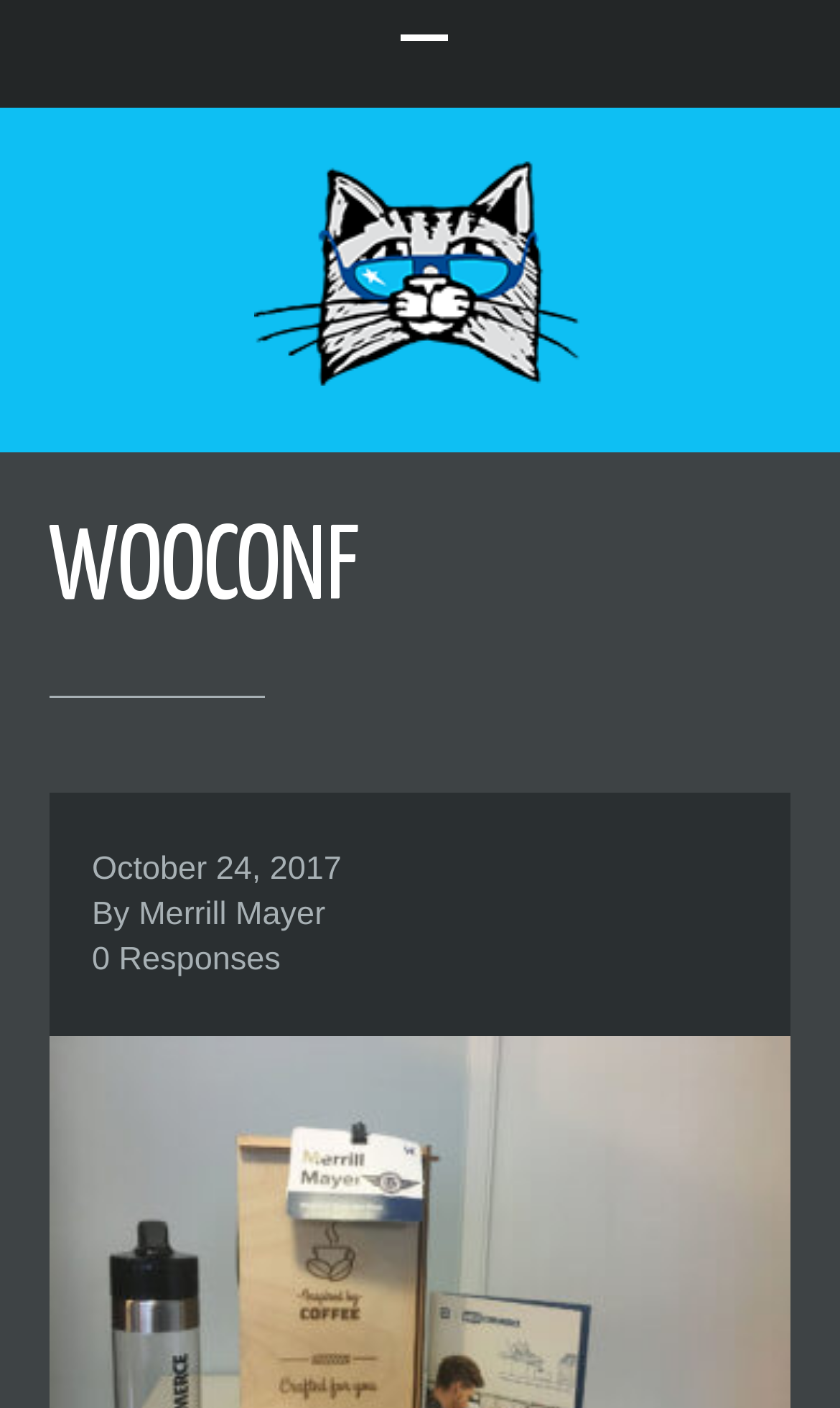Identify the bounding box coordinates for the UI element described as follows: "parent_node: Name * name="author"". Ensure the coordinates are four float numbers between 0 and 1, formatted as [left, top, right, bottom].

[0.109, 0.48, 0.774, 0.563]